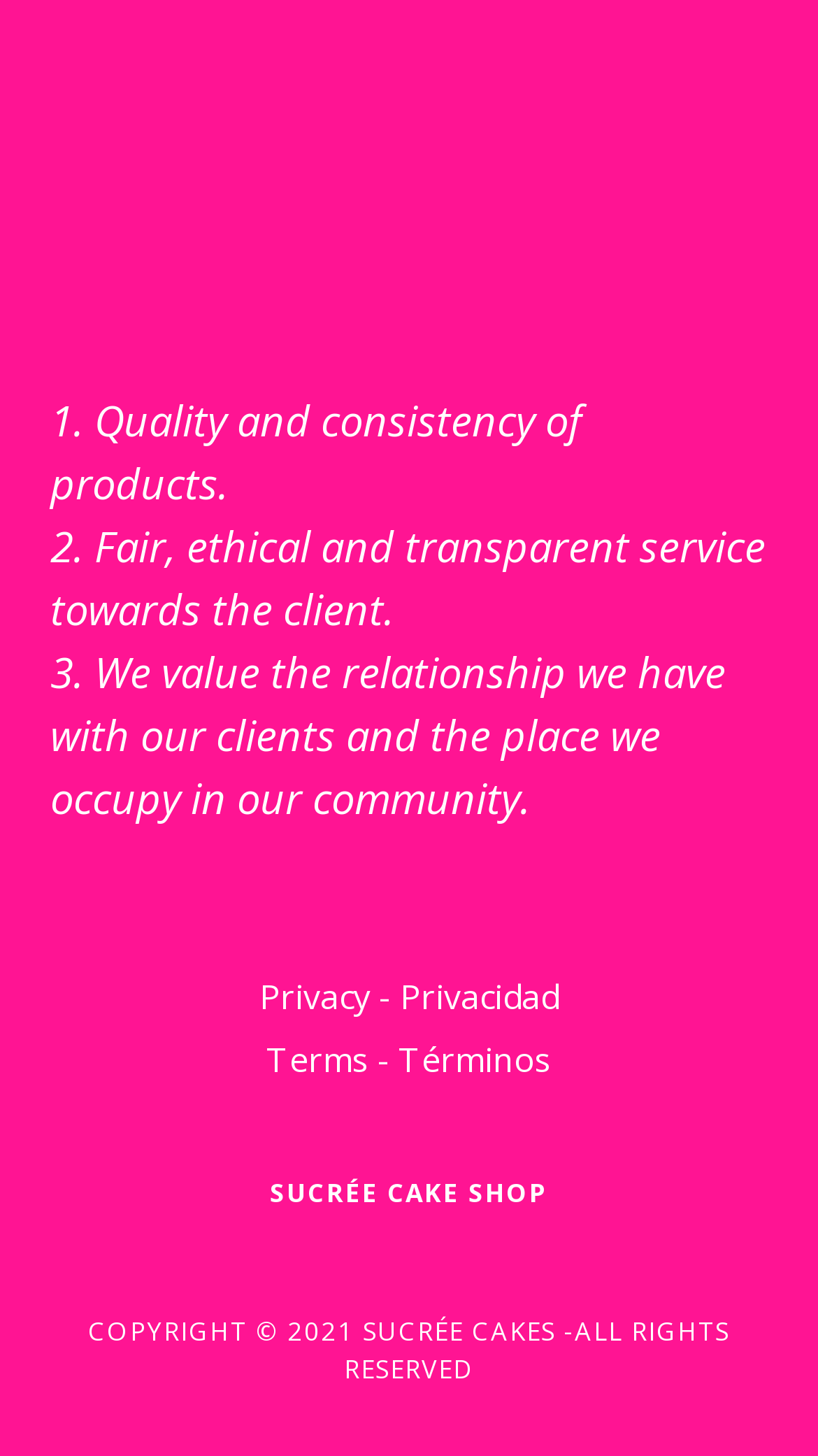Determine the bounding box for the UI element as described: "Privacy - Privacidad". The coordinates should be represented as four float numbers between 0 and 1, formatted as [left, top, right, bottom].

[0.296, 0.662, 0.704, 0.706]